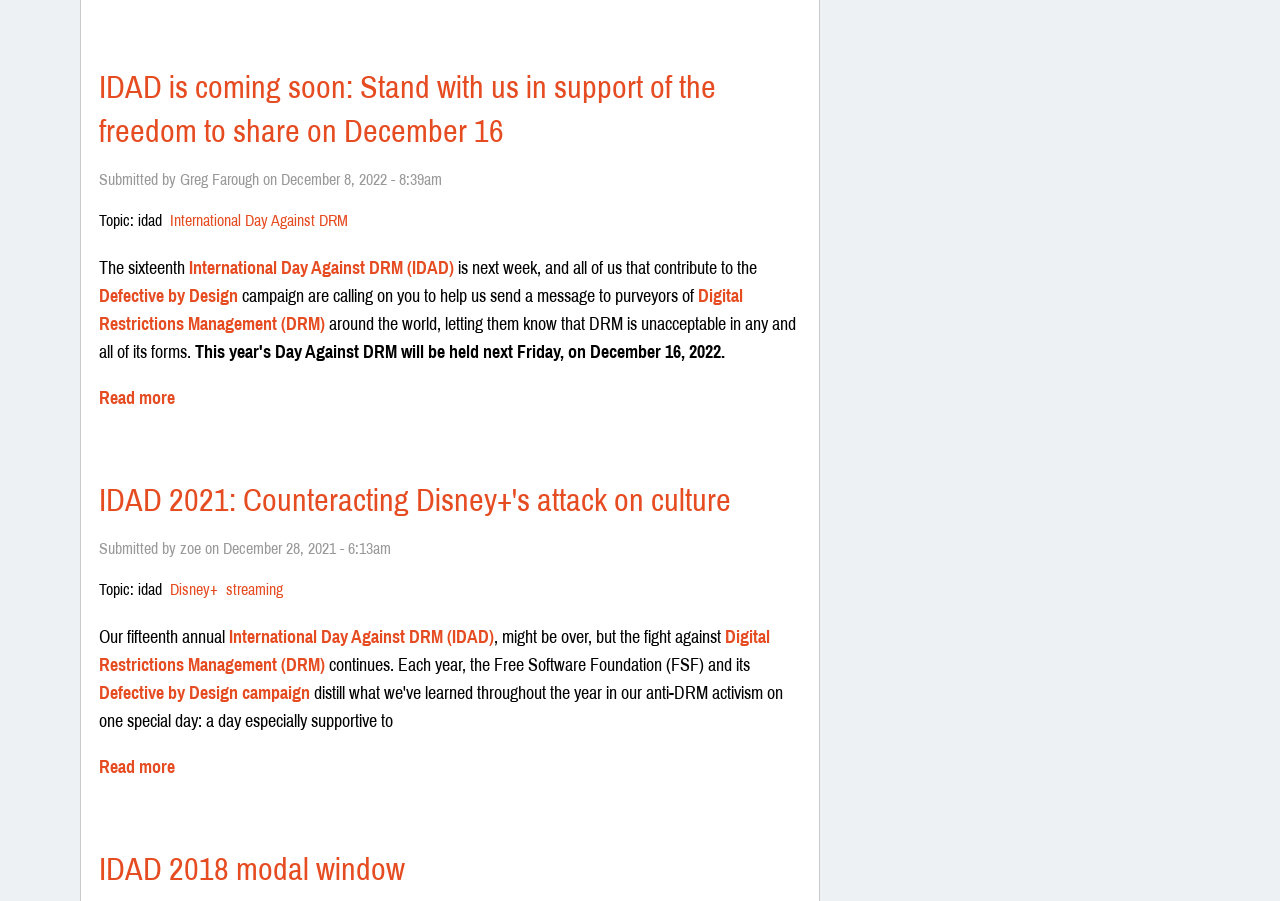What is the date of the first article?
Please use the image to deliver a detailed and complete answer.

I found the date of the first article by looking at the heading of the article, which says 'IDAD is coming soon: Stand with us in support of the freedom to share on December 16'. This indicates that the date of the first article is December 16, 2022.